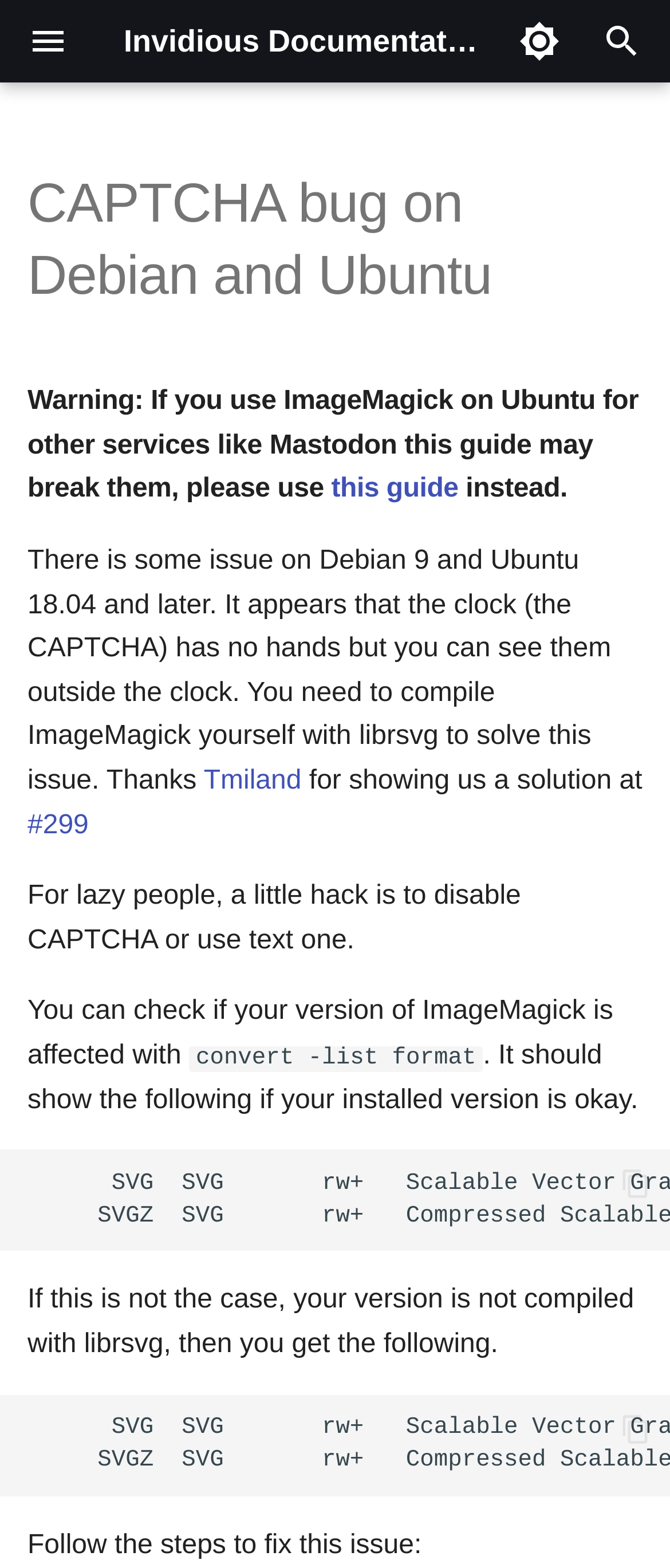Identify the coordinates of the bounding box for the element that must be clicked to accomplish the instruction: "Search".

[0.0, 0.0, 0.297, 0.053]